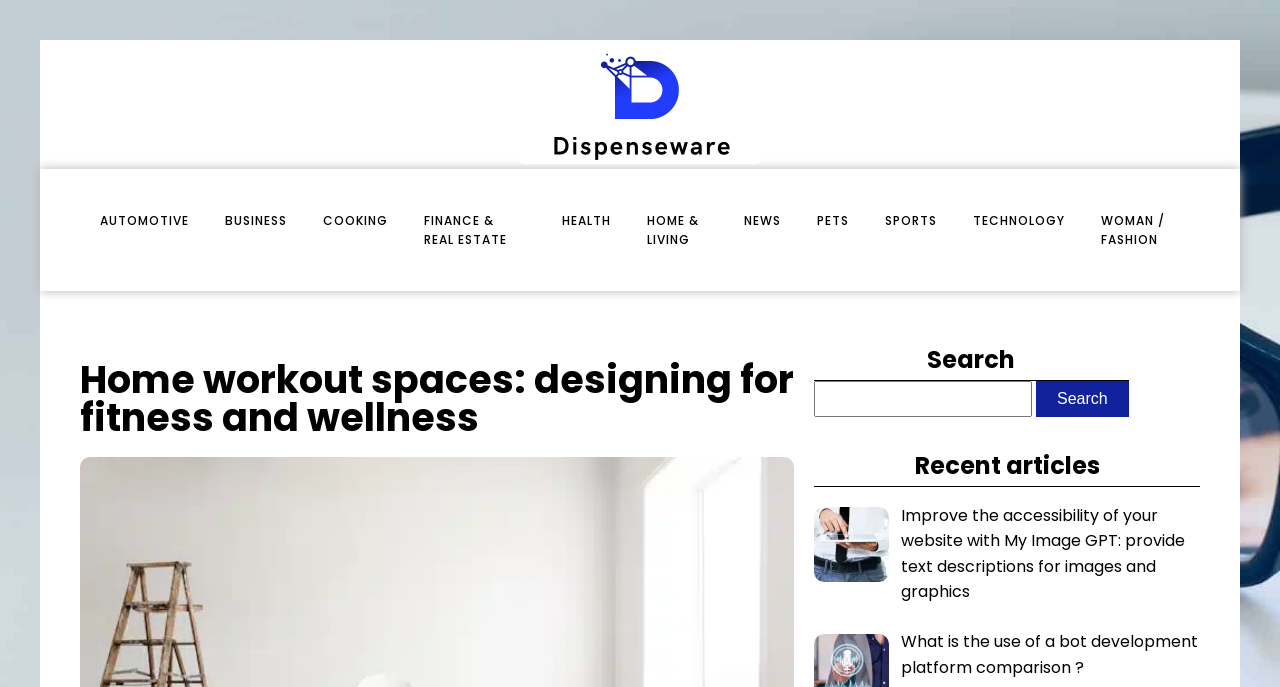Identify the bounding box coordinates of the region that should be clicked to execute the following instruction: "Compare bot development platforms".

[0.704, 0.917, 0.936, 0.988]